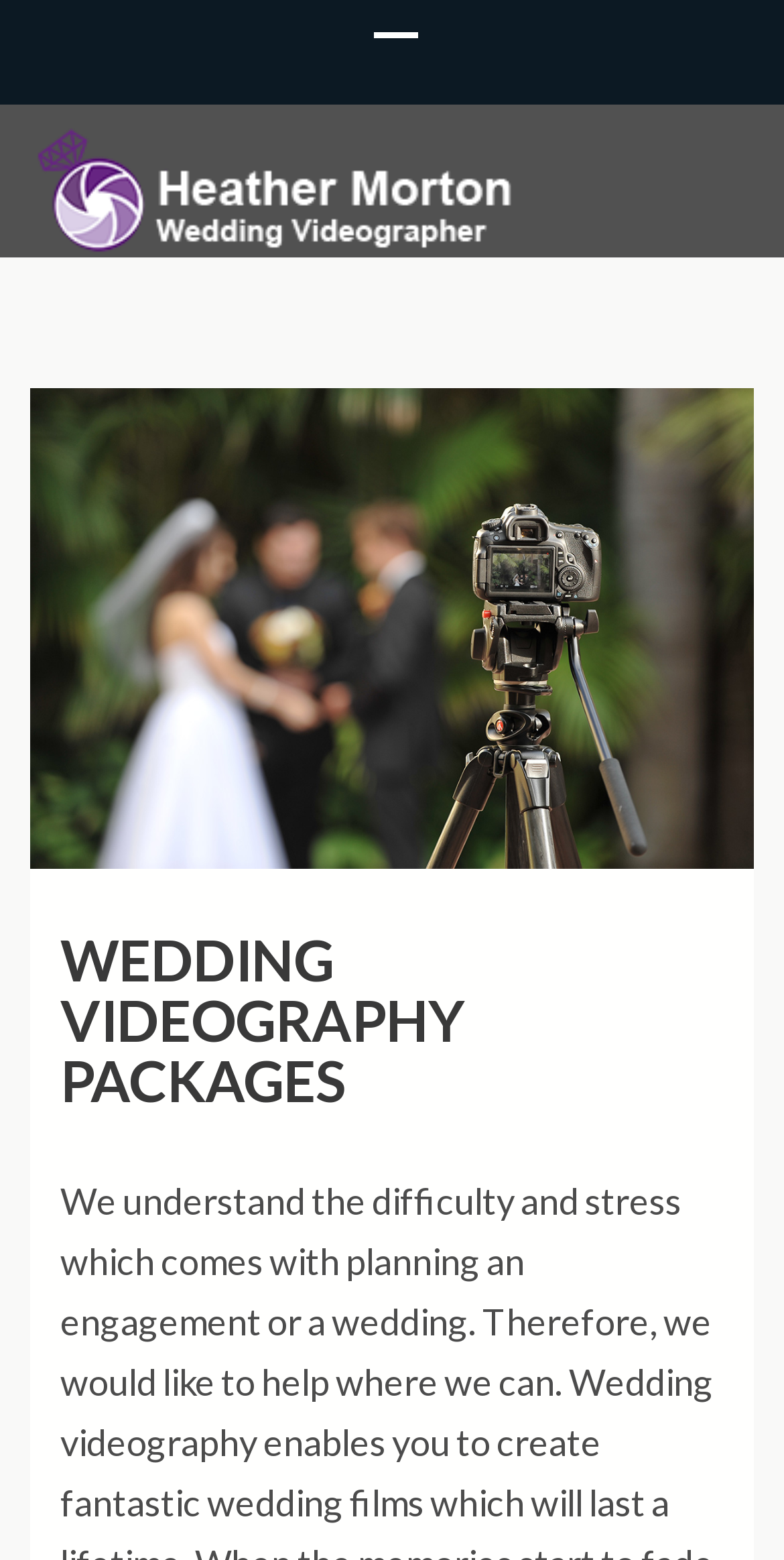Please provide a short answer using a single word or phrase for the question:
Is the webpage focused on a specific type of event?

Yes